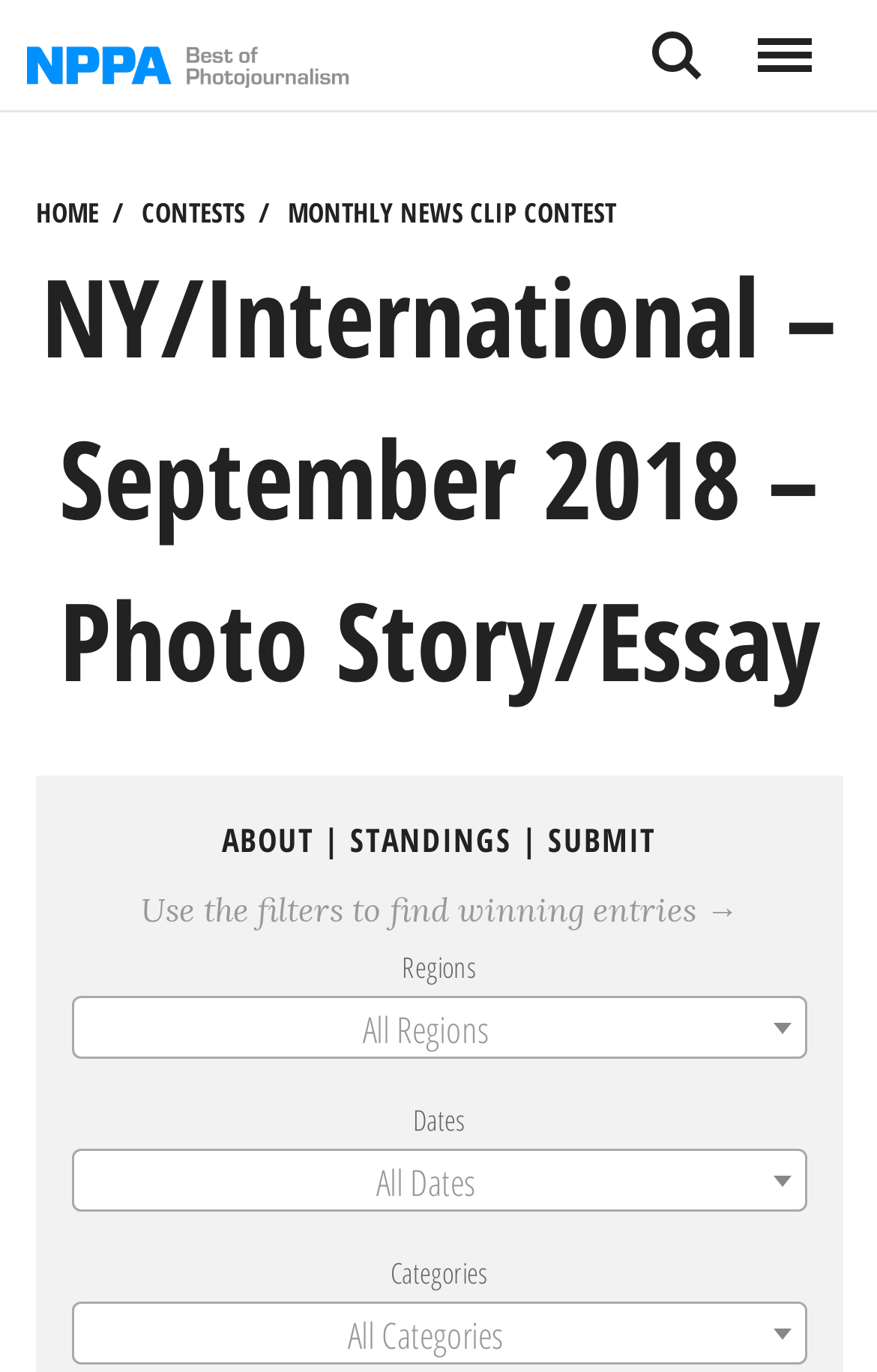What is the purpose of the 'SUBMIT' link? Based on the image, give a response in one word or a short phrase.

To submit an entry